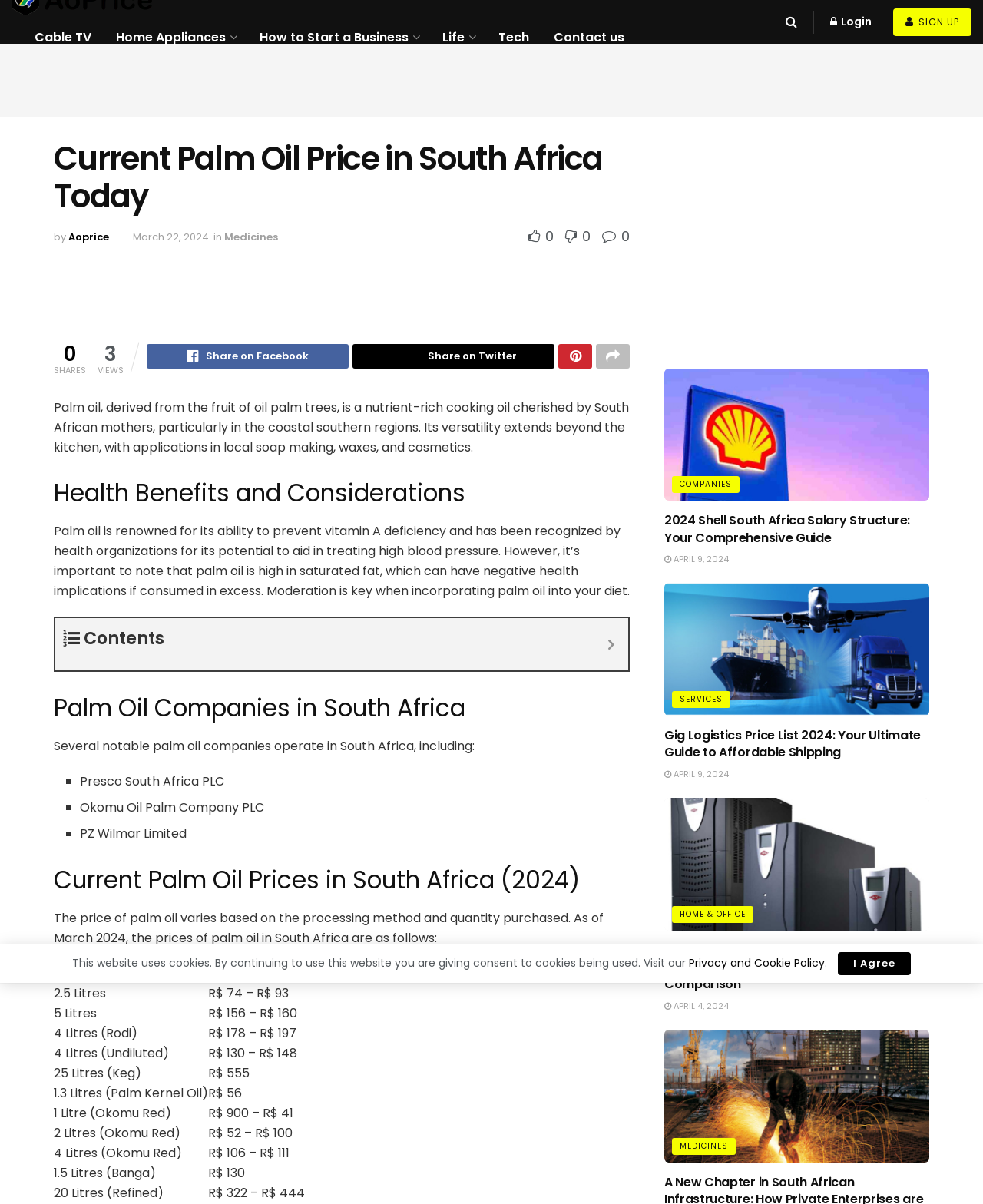Give a complete and precise description of the webpage's appearance.

This webpage is about palm oil, its benefits, and current prices in South Africa. At the top, there are several links to other sections of the website, including "Cable TV", "Home Appliances", "How to Start a Business", "Life", "Tech", and "Contact us". On the top right, there are login and sign-up links.

The main content of the webpage starts with a heading "Current Palm Oil Price in South Africa Today" followed by a brief description of palm oil and its uses. Below this, there are social media sharing links and a section displaying the number of shares and views.

The next section is about the health benefits and considerations of palm oil, including its ability to prevent vitamin A deficiency and its high saturated fat content. This is followed by a section on palm oil companies in South Africa, listing several notable companies.

The main content of the webpage then focuses on the current prices of palm oil in South Africa, with a table displaying different quantities and their corresponding price ranges. The quantities range from 2.5 liters to 25 liters, and the prices are in South African Rand.

Throughout the webpage, there are several advertisements displayed in iframes.